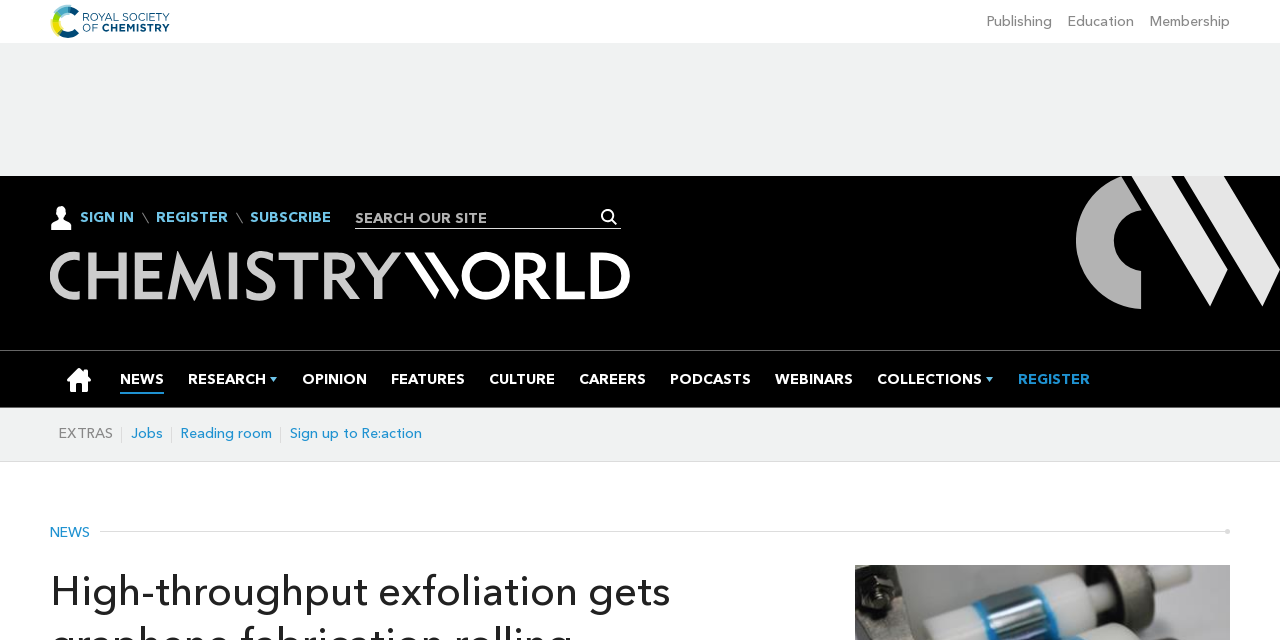Pinpoint the bounding box coordinates of the element you need to click to execute the following instruction: "Search our site". The bounding box should be represented by four float numbers between 0 and 1, in the format [left, top, right, bottom].

[0.277, 0.324, 0.473, 0.355]